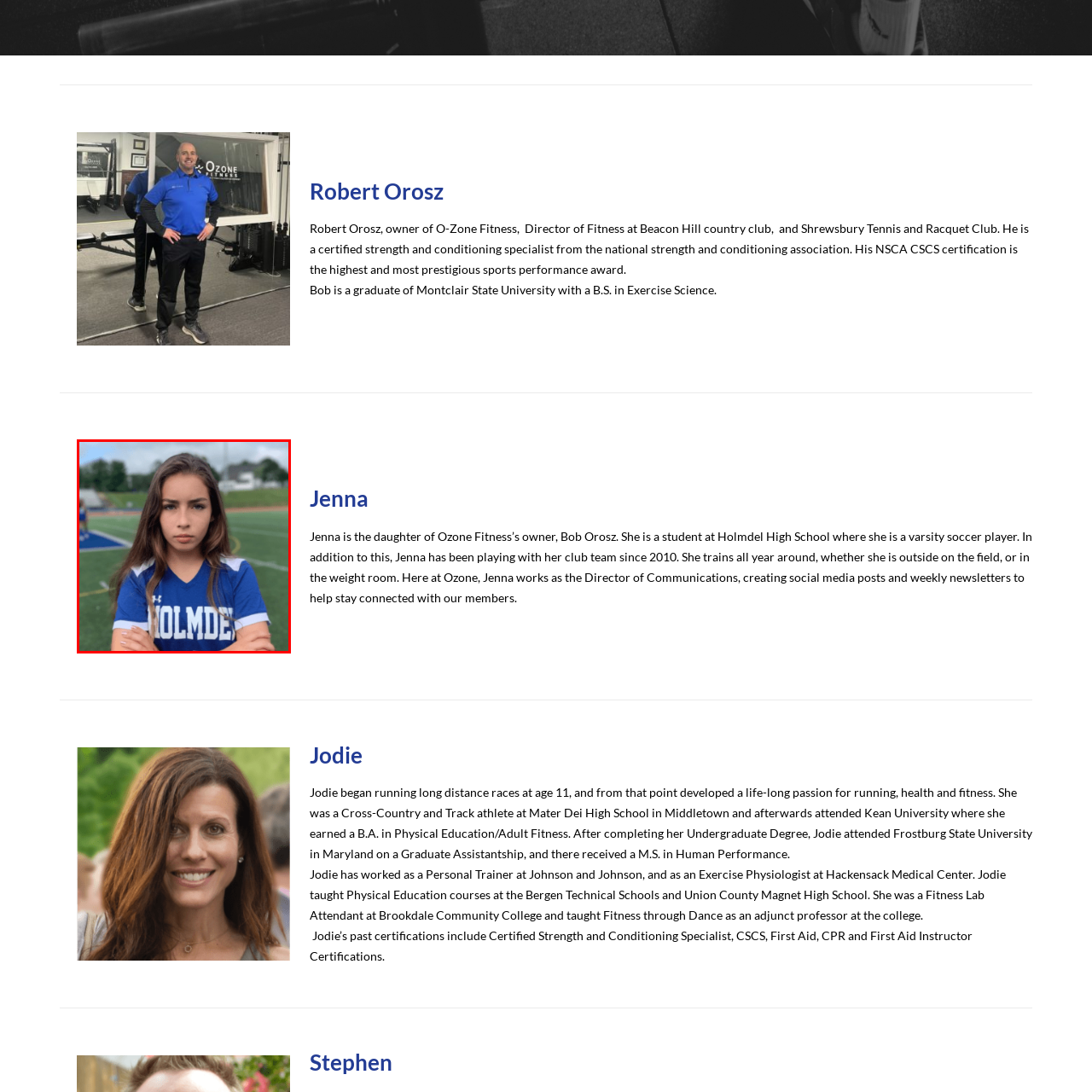Create a thorough and descriptive caption for the photo marked by the red boundary.

In this image, Jenna, a dedicated student-athlete from Holmdel High School, is captured in her varsity soccer uniform, exuding confidence and determination. Standing on the soccer field, she is prominently featured, arms crossed and with a focused expression, embodying a strong commitment to her sport. Jenna, the daughter of Bob Orosz, owner of O-Zone Fitness, balances her academic responsibilities with her extensive training, as she has been playing soccer with her club team since 2010. In addition to her athletic pursuits, she serves as the Director of Communications at O-Zone Fitness, where she skillfully engages with the community through social media and newsletters. This image reflects not only her athletic spirit but also her leadership and dedication to soccer and fitness.